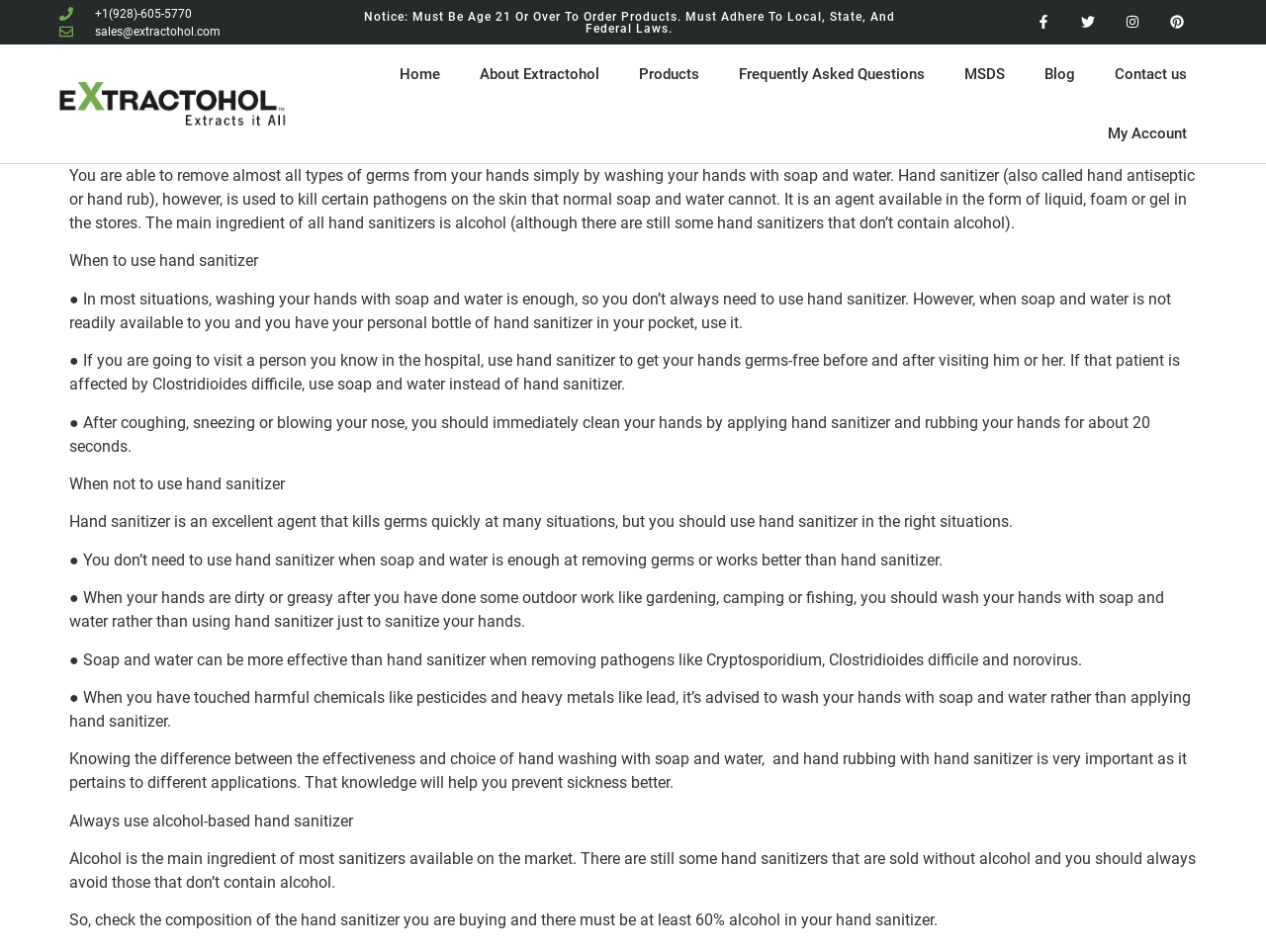Highlight the bounding box coordinates of the element that should be clicked to carry out the following instruction: "Call the phone number". The coordinates must be given as four float numbers ranging from 0 to 1, i.e., [left, top, right, bottom].

[0.075, 0.007, 0.151, 0.021]